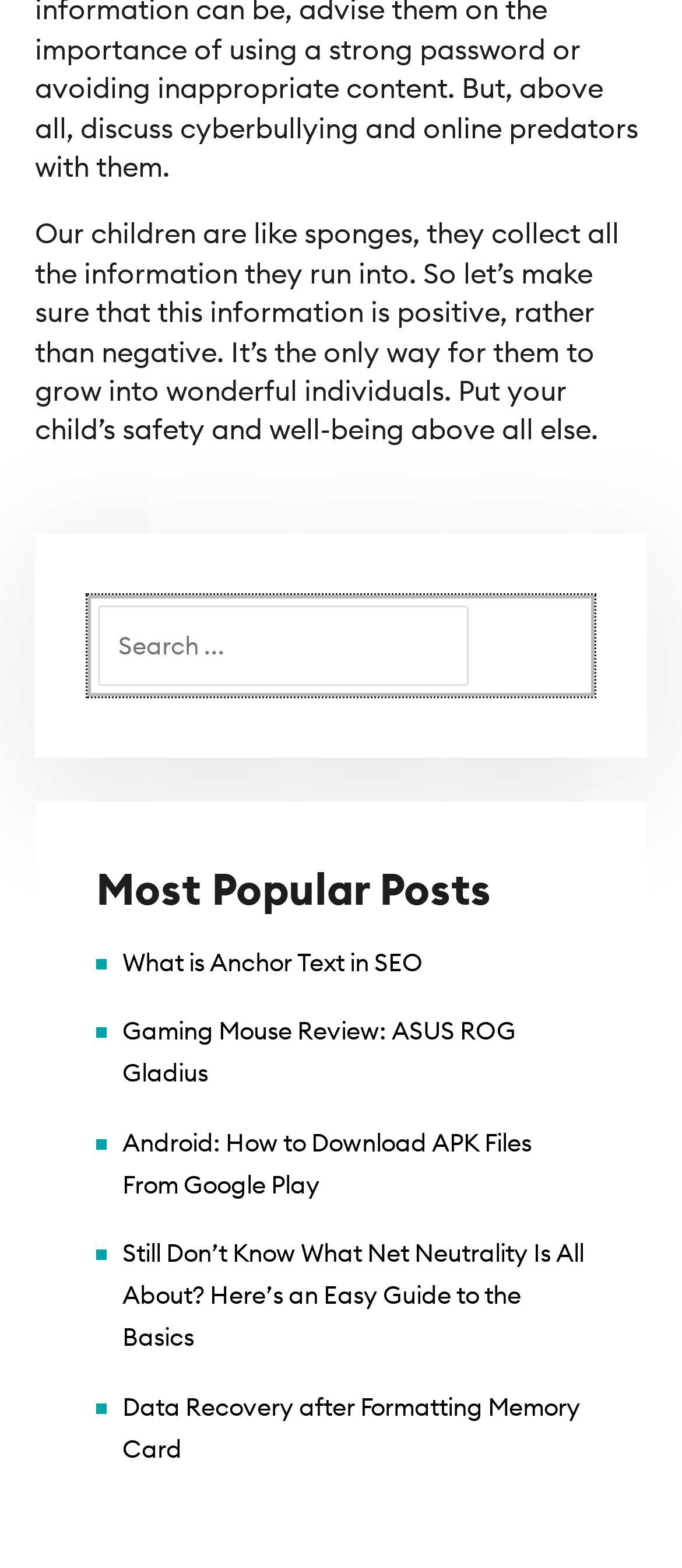Please provide a one-word or phrase answer to the question: 
How many article links are listed on the webpage?

5